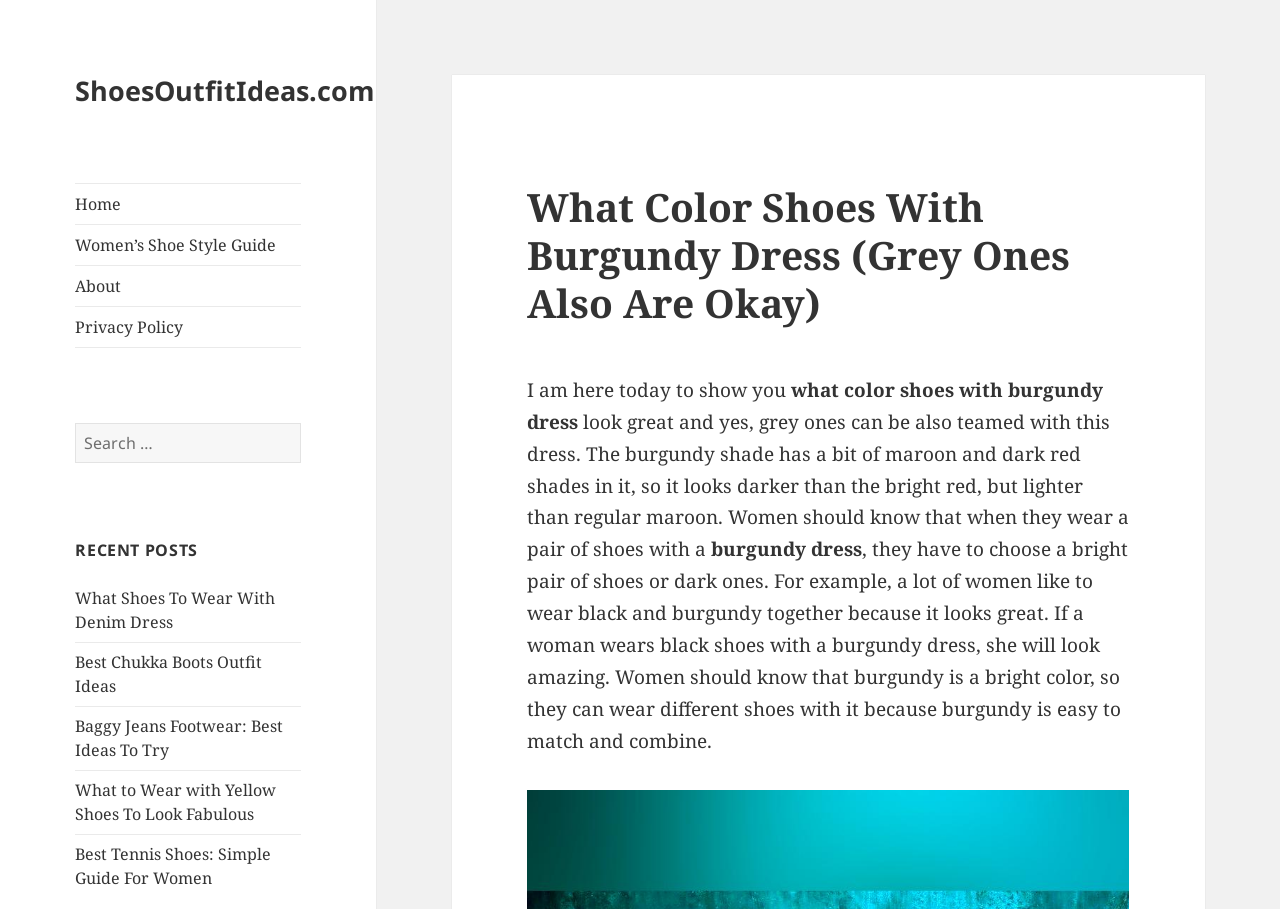Please identify the webpage's heading and generate its text content.

What Color Shoes With Burgundy Dress (Grey Ones Also Are Okay)